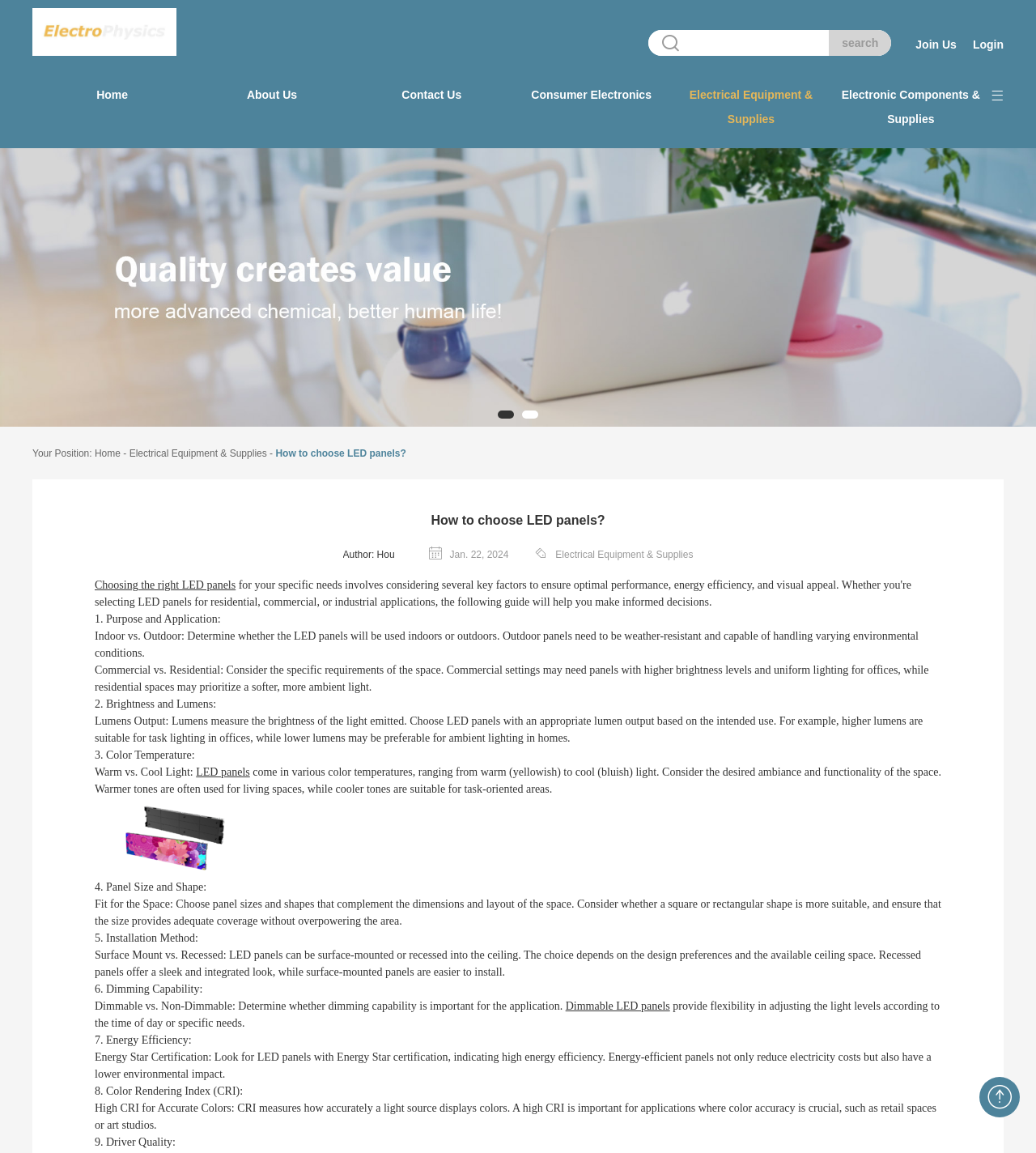Bounding box coordinates are given in the format (top-left x, top-left y, bottom-right x, bottom-right y). All values should be floating point numbers between 0 and 1. Provide the bounding box coordinate for the UI element described as: title="Home"

[0.0, 0.129, 1.0, 0.37]